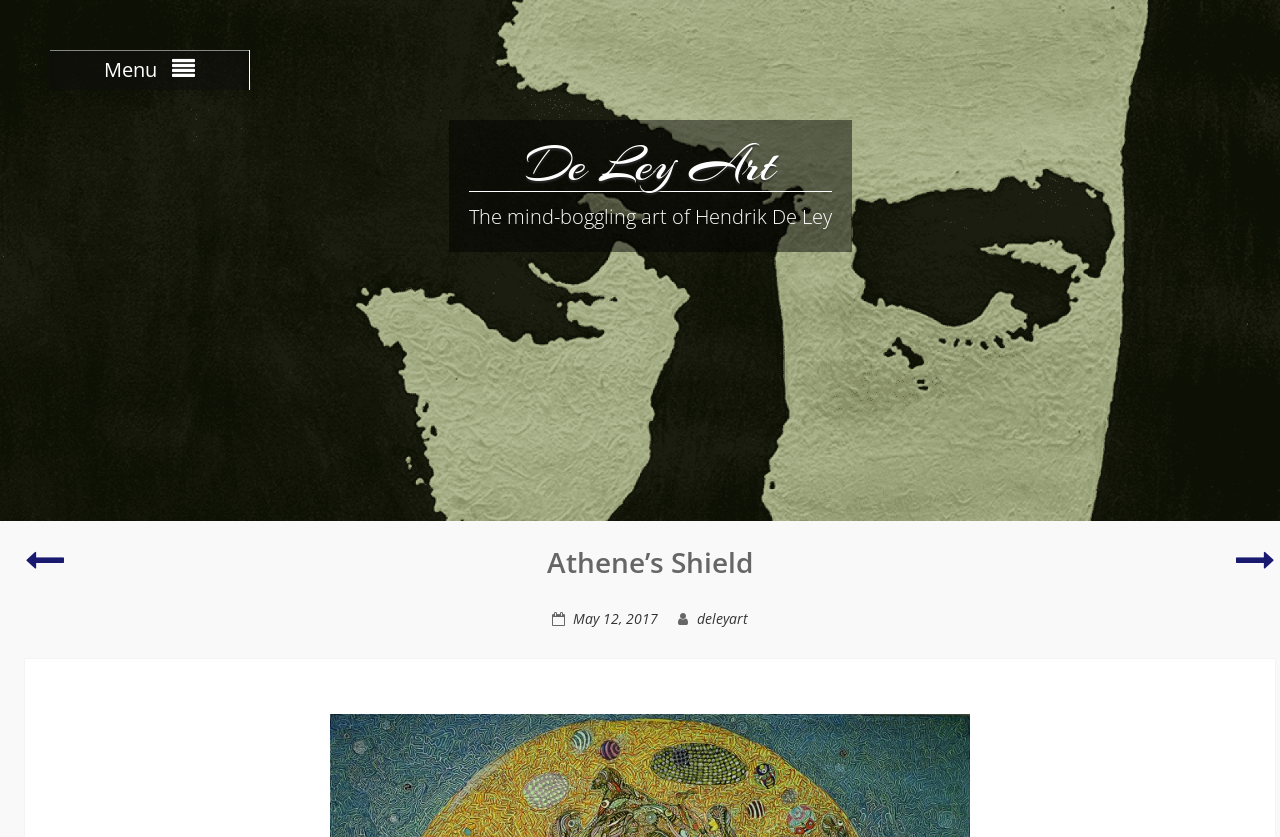What is the name of the art piece?
Using the image as a reference, give an elaborate response to the question.

The name of the art piece can be found in the heading element with the text 'Athene’s Shield' located at coordinates [0.427, 0.646, 0.588, 0.696].